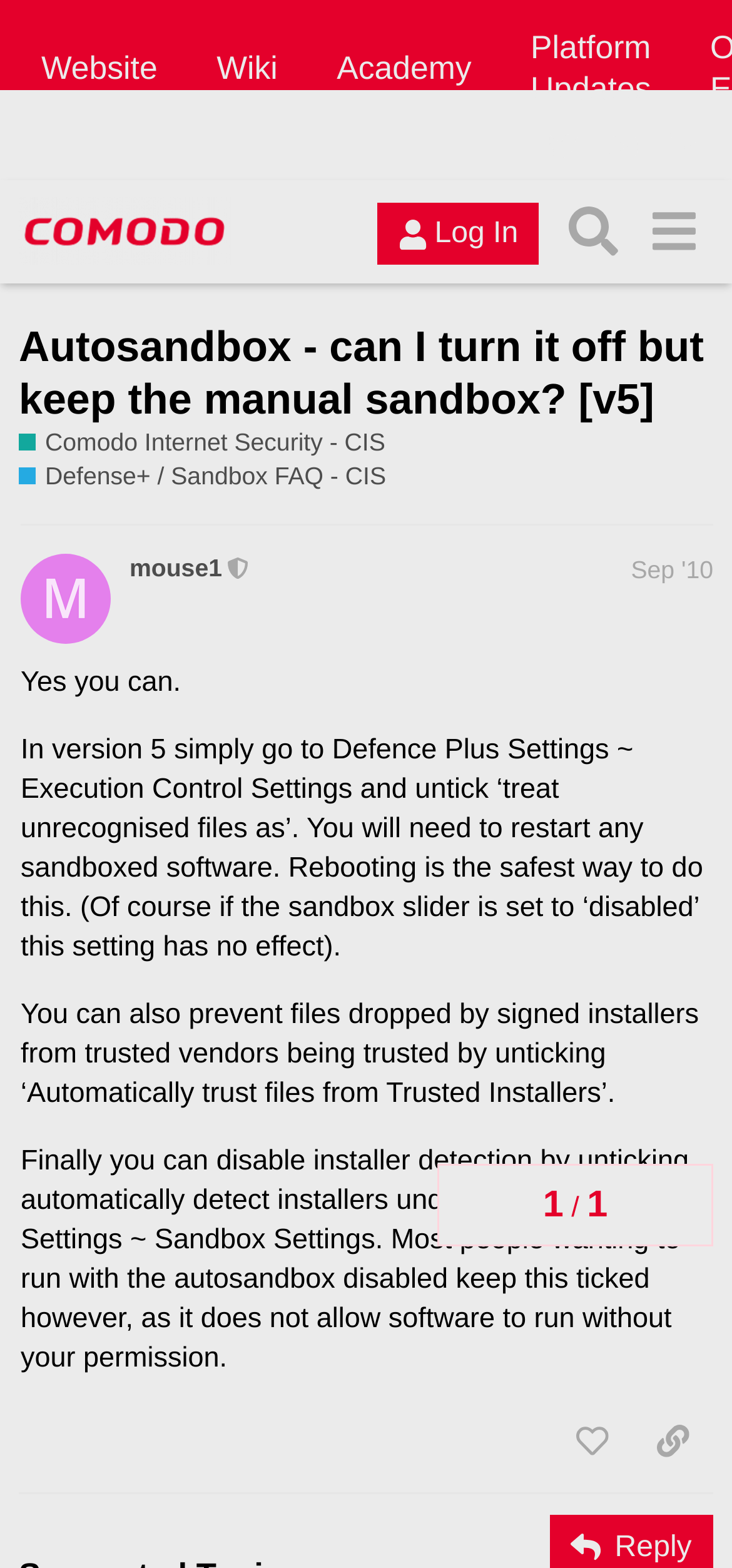Please determine the bounding box coordinates of the area that needs to be clicked to complete this task: 'Visit the 'Comodo Forum' page'. The coordinates must be four float numbers between 0 and 1, formatted as [left, top, right, bottom].

[0.026, 0.126, 0.314, 0.169]